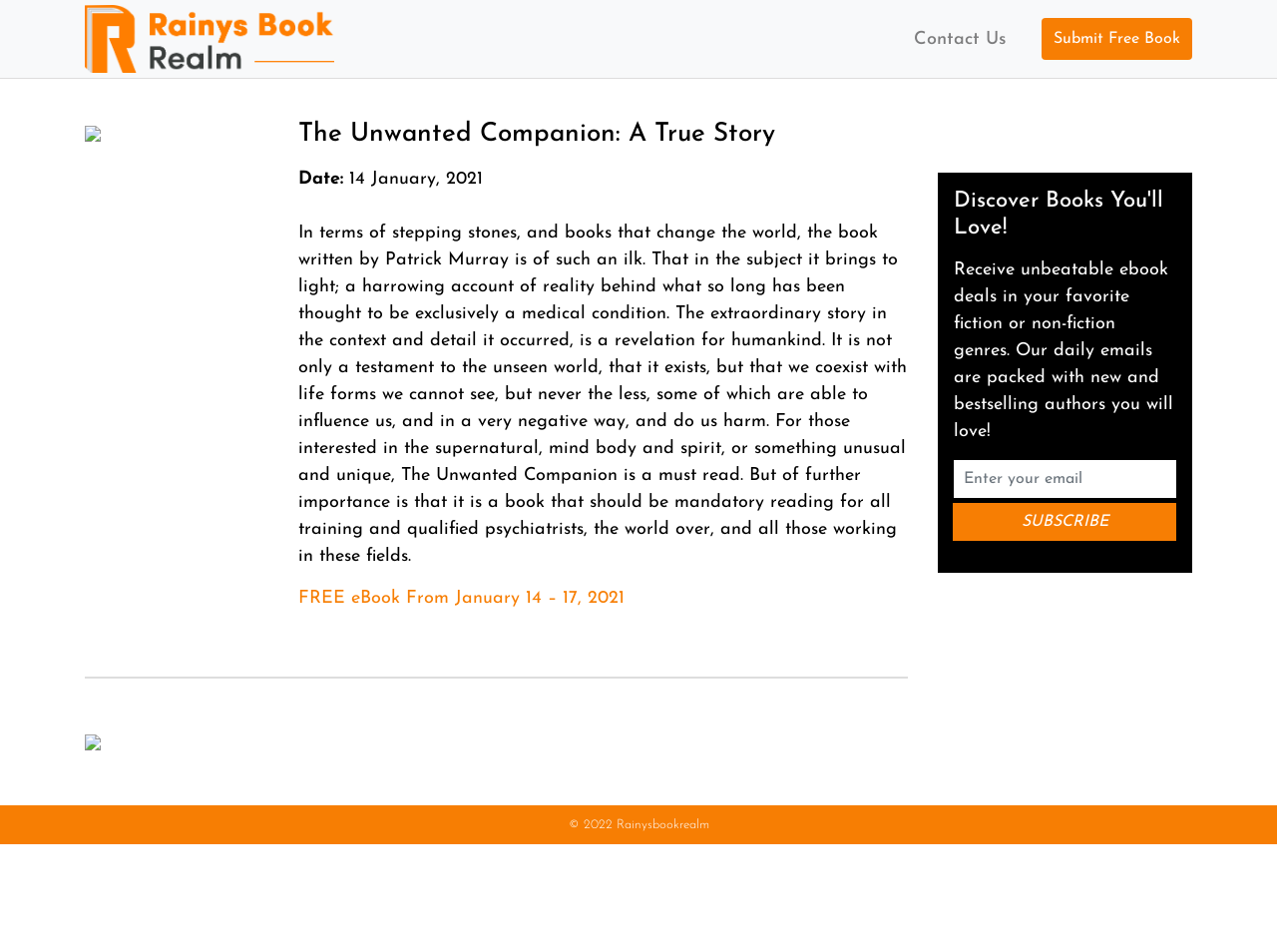Bounding box coordinates are given in the format (top-left x, top-left y, bottom-right x, bottom-right y). All values should be floating point numbers between 0 and 1. Provide the bounding box coordinate for the UI element described as: Submit Free Book

[0.816, 0.019, 0.934, 0.063]